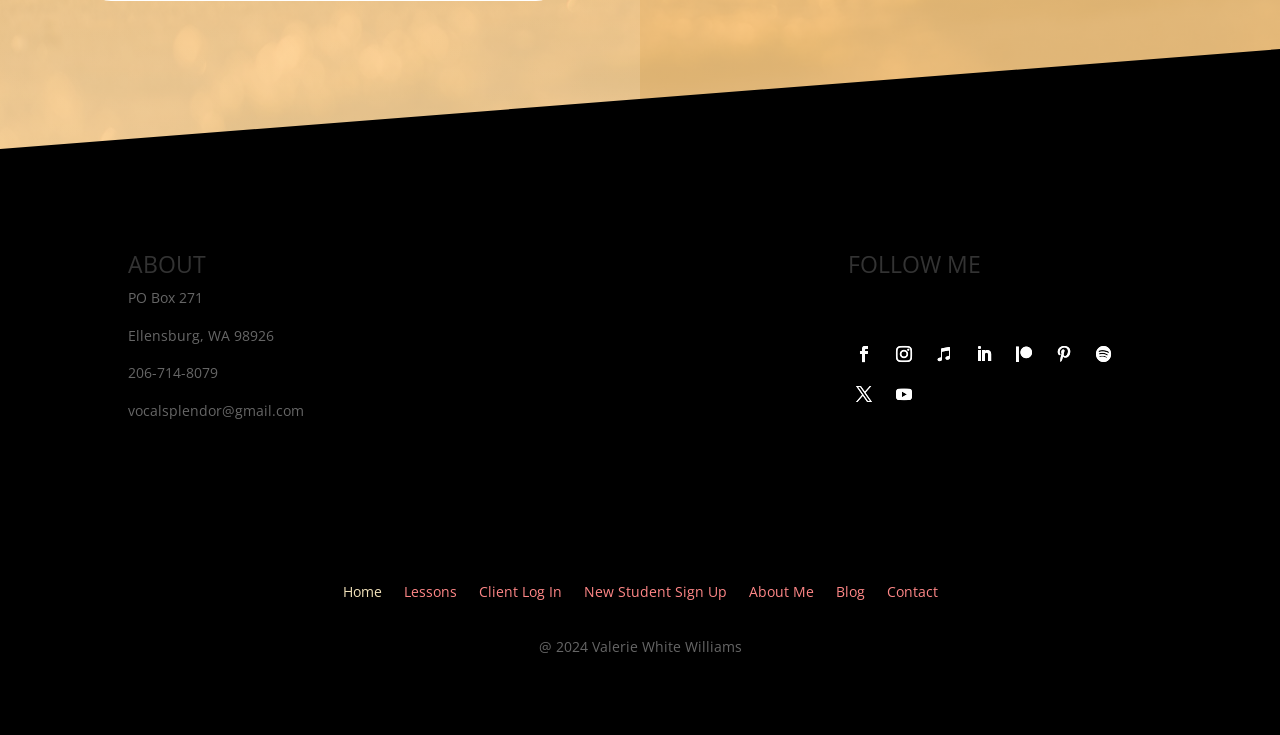How many social media links are there?
Answer with a single word or phrase, using the screenshot for reference.

7